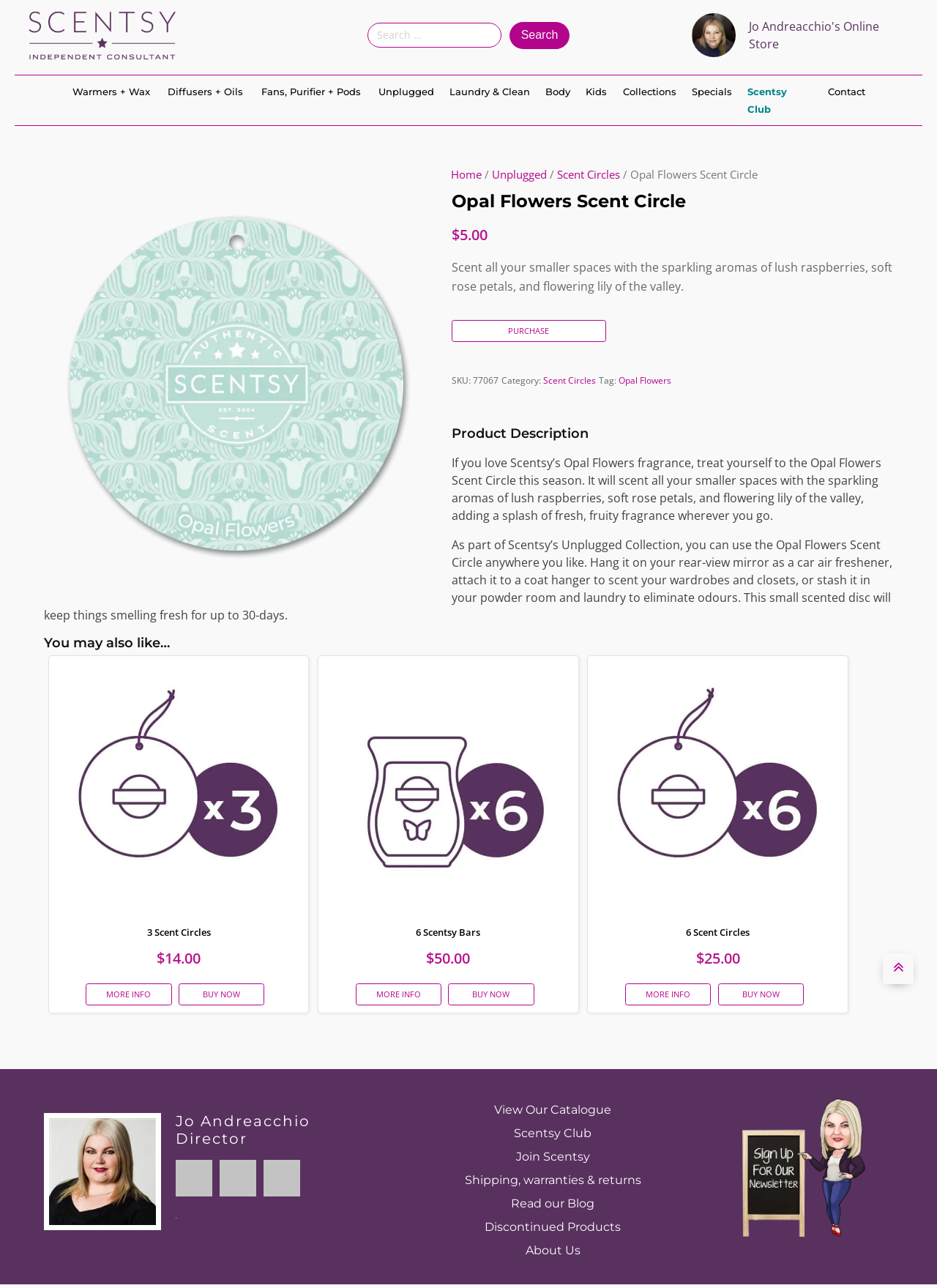Reply to the question with a single word or phrase:
What is the category of the Opal Flowers Scent Circle?

Scent Circles